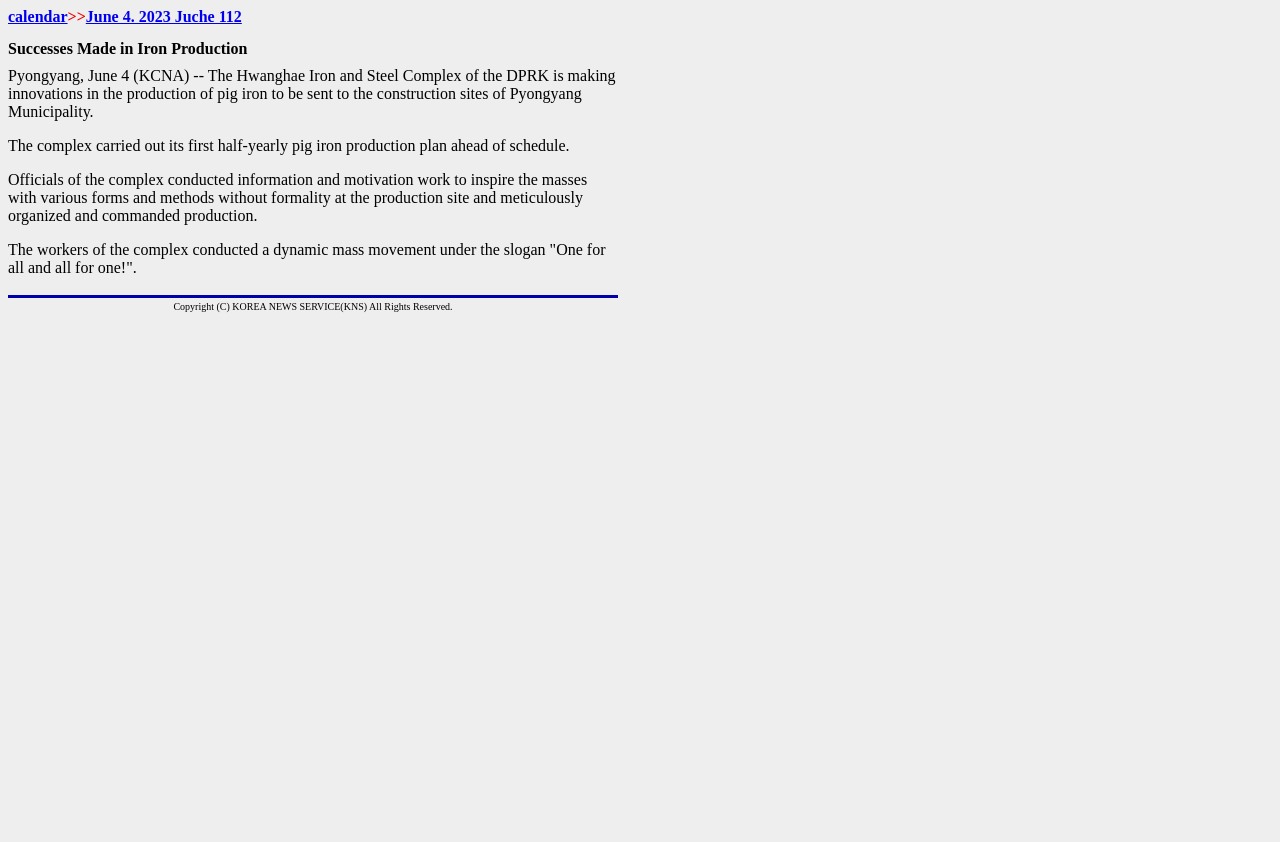Identify the bounding box of the UI element described as follows: "calendar". Provide the coordinates as four float numbers in the range of 0 to 1 [left, top, right, bottom].

[0.006, 0.01, 0.053, 0.03]